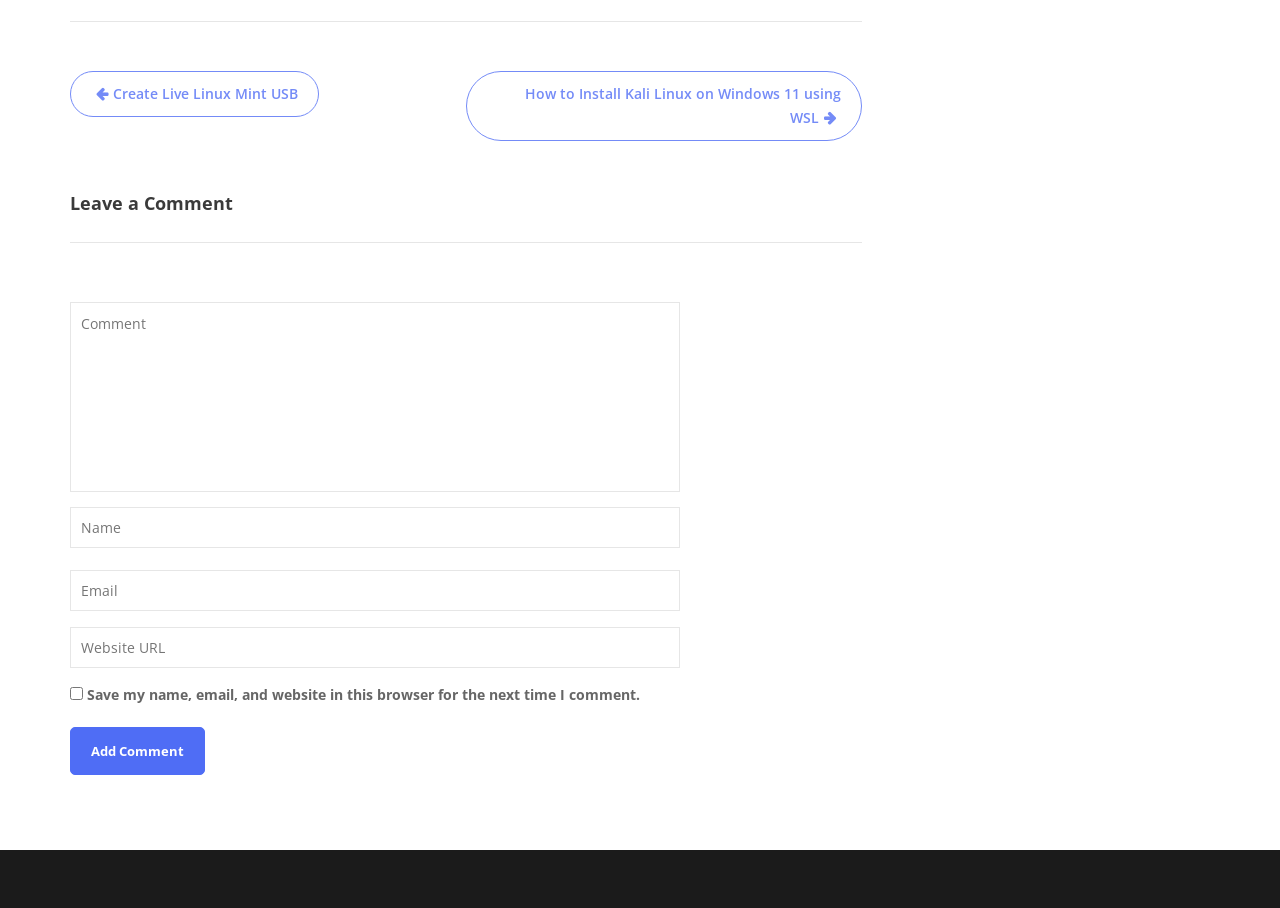How many textboxes are required for leaving a comment?
Based on the visual information, provide a detailed and comprehensive answer.

There are four textboxes in total, but three of them are required for leaving a comment, as indicated by the 'required: True' attribute. The fourth textbox is not required.